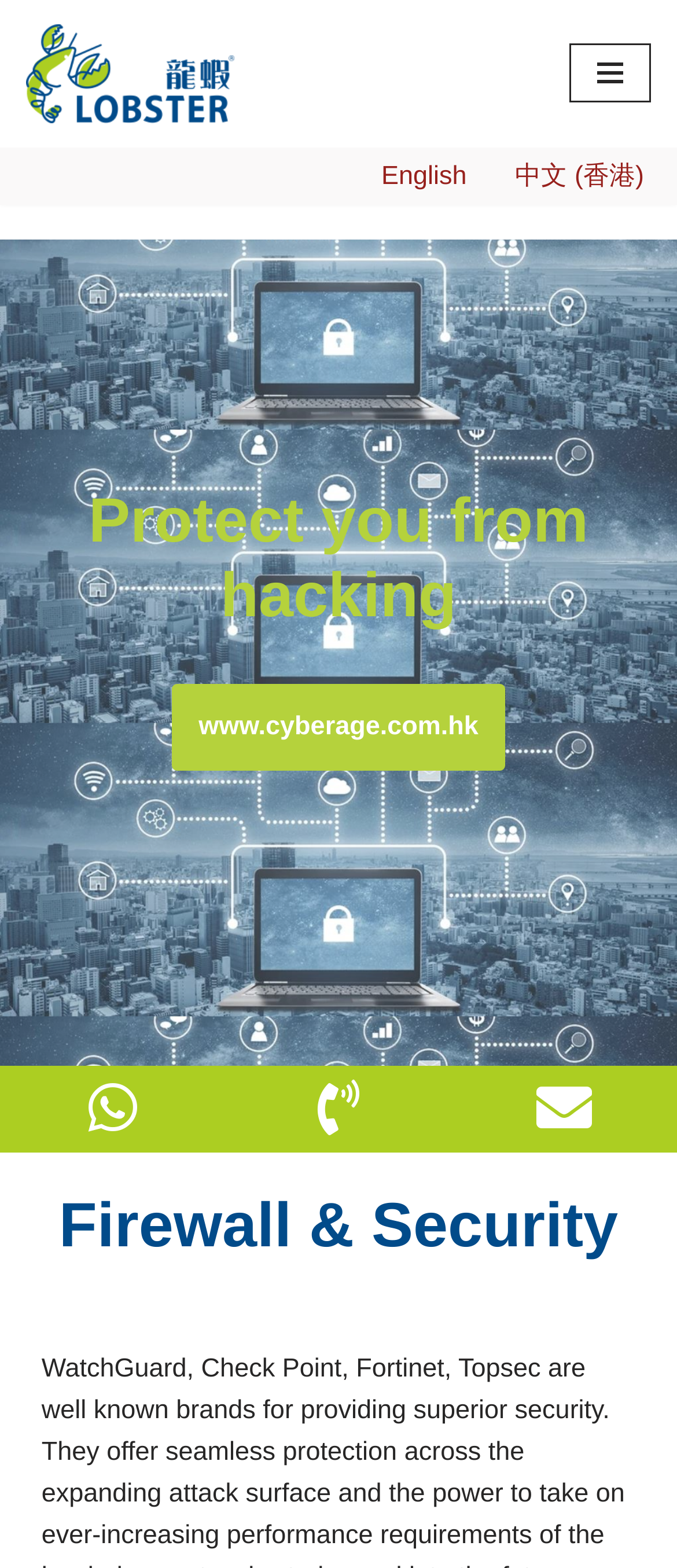Please give a one-word or short phrase response to the following question: 
What is the website URL?

www.cyberage.com.hk